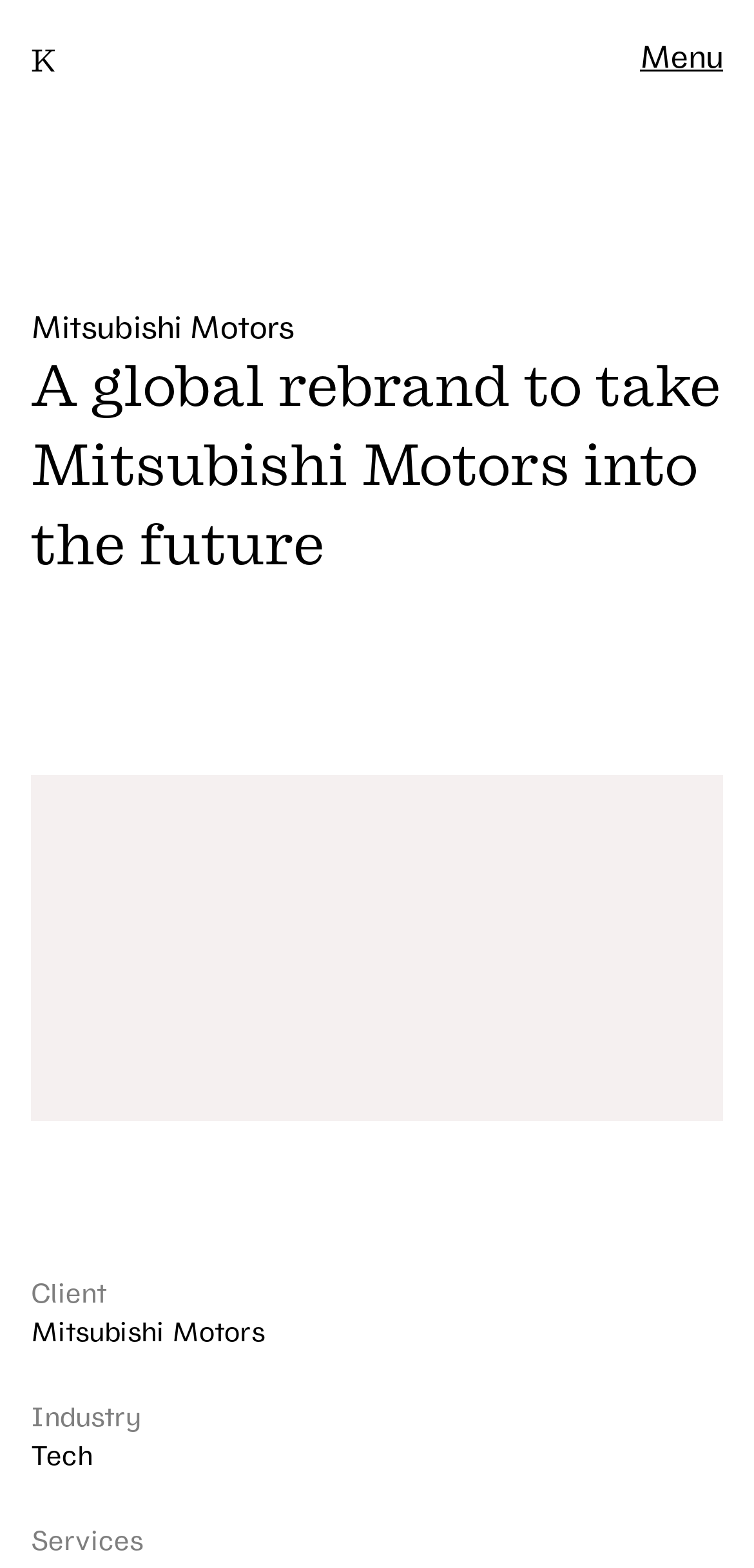Refer to the element description Contact and identify the corresponding bounding box in the screenshot. Format the coordinates as (top-left x, top-left y, bottom-right x, bottom-right y) with values in the range of 0 to 1.

[0.041, 0.336, 0.51, 0.395]